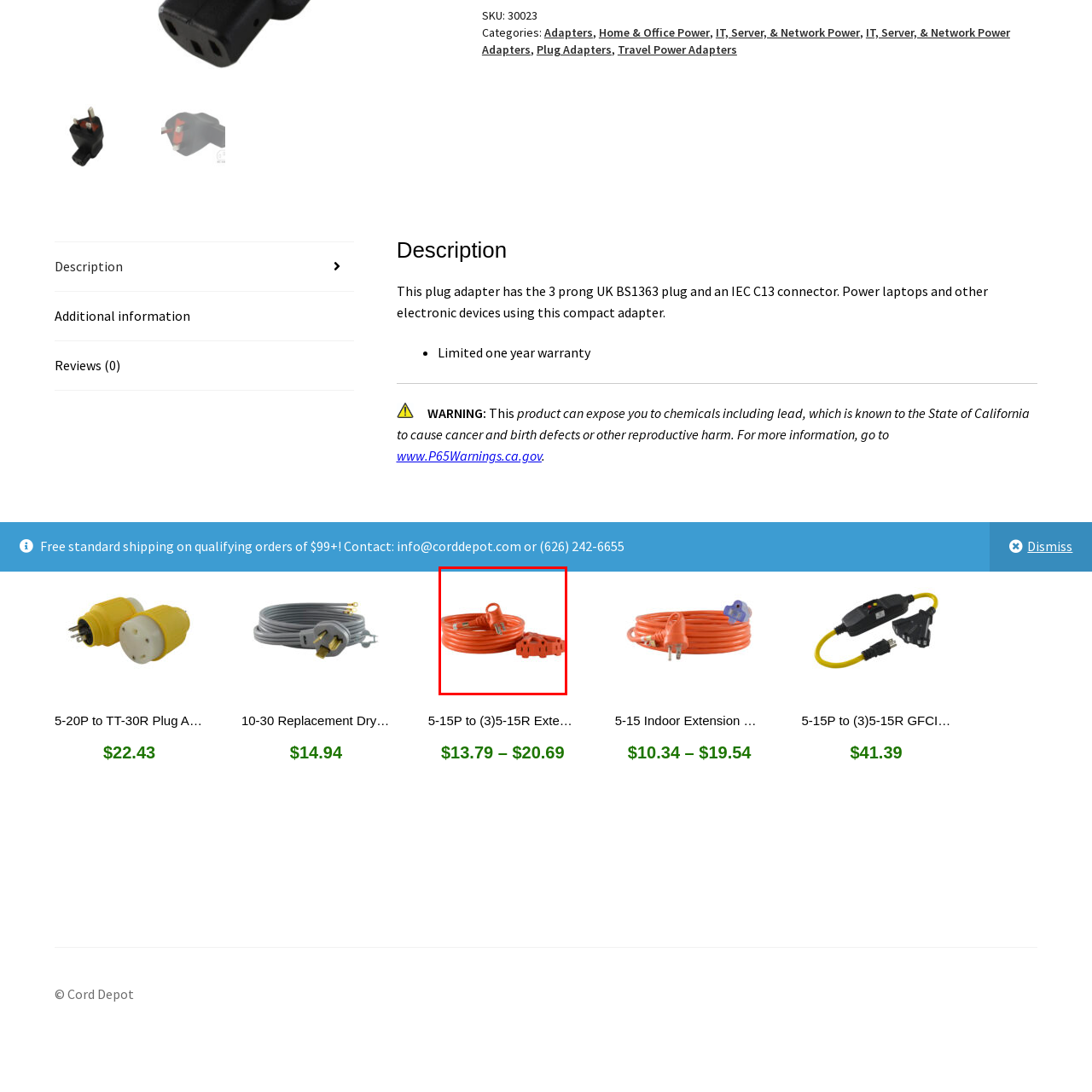Describe extensively the contents of the image within the red-bordered area.

This image features a vibrant orange extension cord designed for practical use. It includes a three-prong 5-15P plug on one end, connecting to a compact connector with three grounded outlets on the other. The extension cord is coiled neatly, promoting easy storage and organization. This versatile accessory is ideal for powering multiple devices simultaneously, making it a useful addition for home, office, or outdoor settings. The product is part of a range of related accessories, which can be found through the provided SKU and product listings, ensuring an array of options tailored to various power needs.